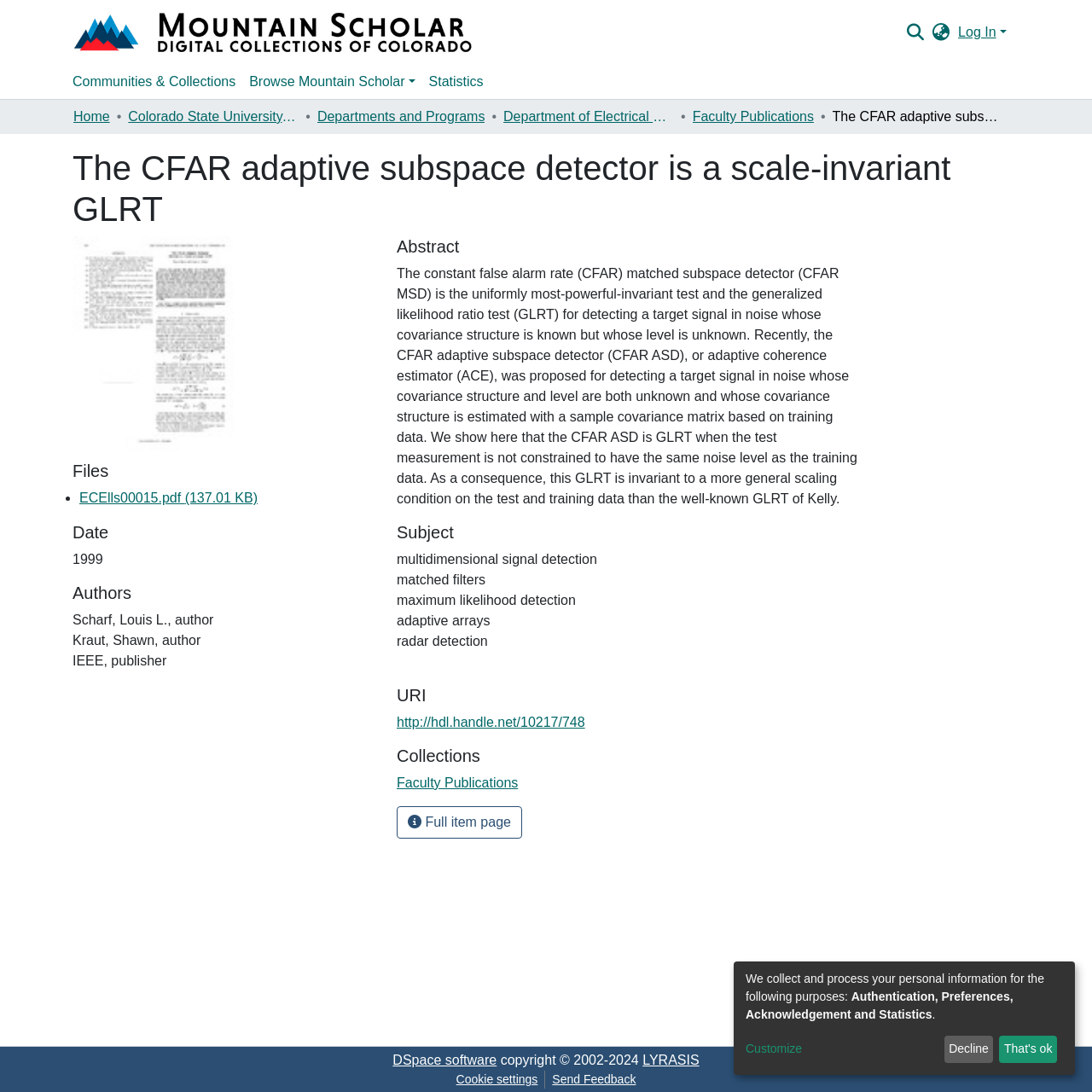What is the file format of the downloadable file?
Use the information from the image to give a detailed answer to the question.

I found the answer by looking at the 'Files' section, which lists a file named 'ECElls00015.pdf'. The '.pdf' extension indicates that the file is in PDF format.